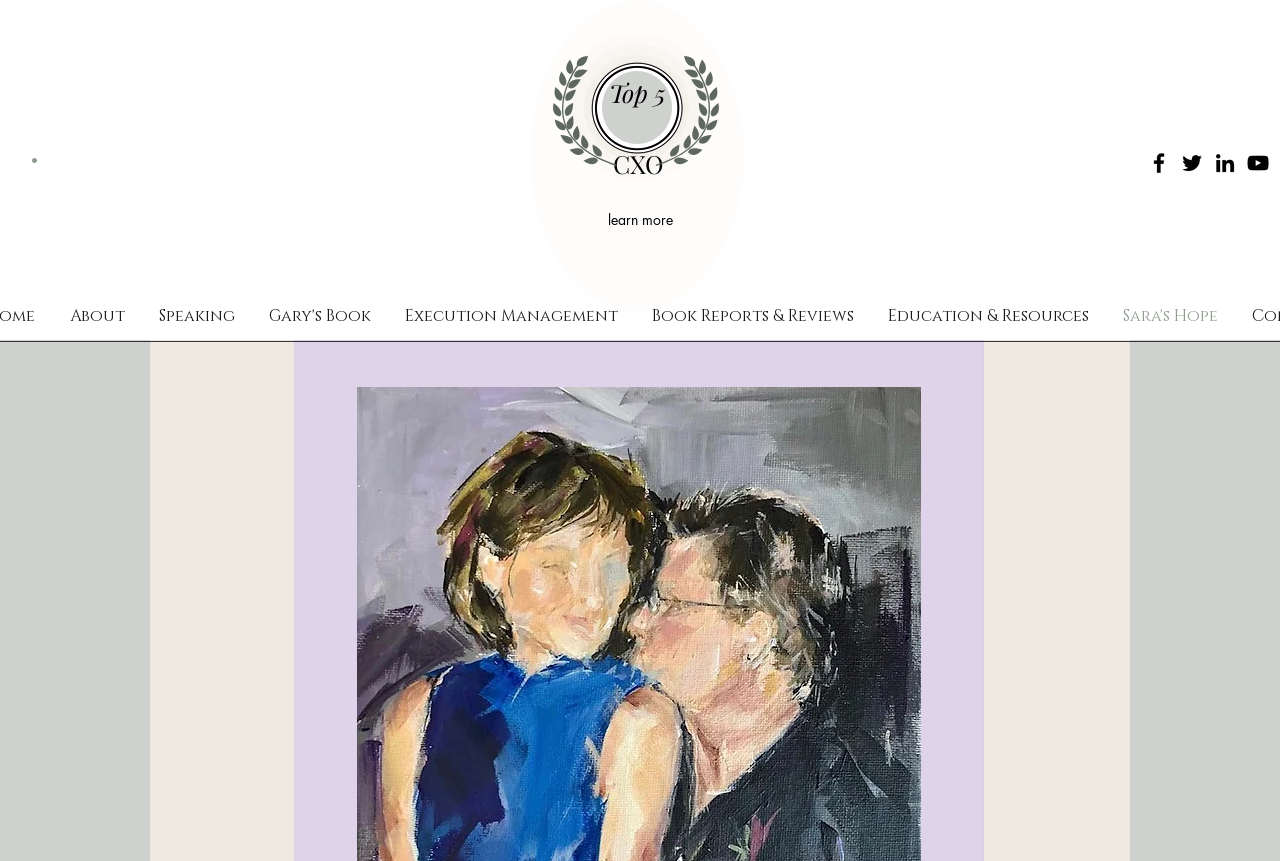Write an elaborate caption that captures the essence of the webpage.

The webpage is titled "Sara's Hope | Gary E Tomlinson" and has a prominent region that changes content on hover, located near the top center of the page. Within this region, there are several links, including "learn more" and three unlabeled links, as well as an image labeled "Best Product". 

To the right of the "Best Product" image, there are two headings, "CXO" and "Top 5", with the latter having a corresponding link. Below these headings, there are more links, including three unlabeled ones.

On the top right side of the page, there are four social media links, each accompanied by an image, for Facebook, Twitter, LinkedIn, and YouTube. Next to these links, there is a search box labeled "Search...".

On the left side of the page, there is a navigation menu with seven links: "About", "Speaking", "Gary's Book", "Execution Management", "Book Reports & Reviews", "Education & Resources", and "Sara's Hope".